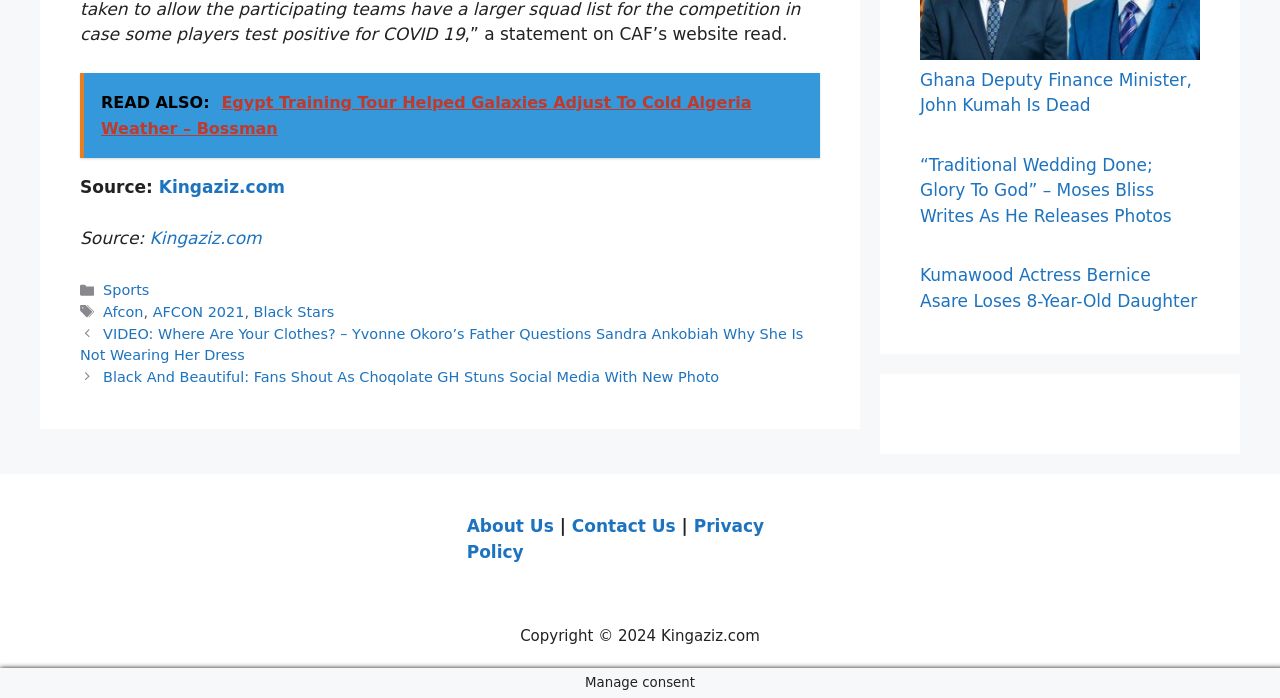Find the bounding box coordinates of the clickable area required to complete the following action: "Check the post about Black Stars".

[0.198, 0.436, 0.261, 0.459]